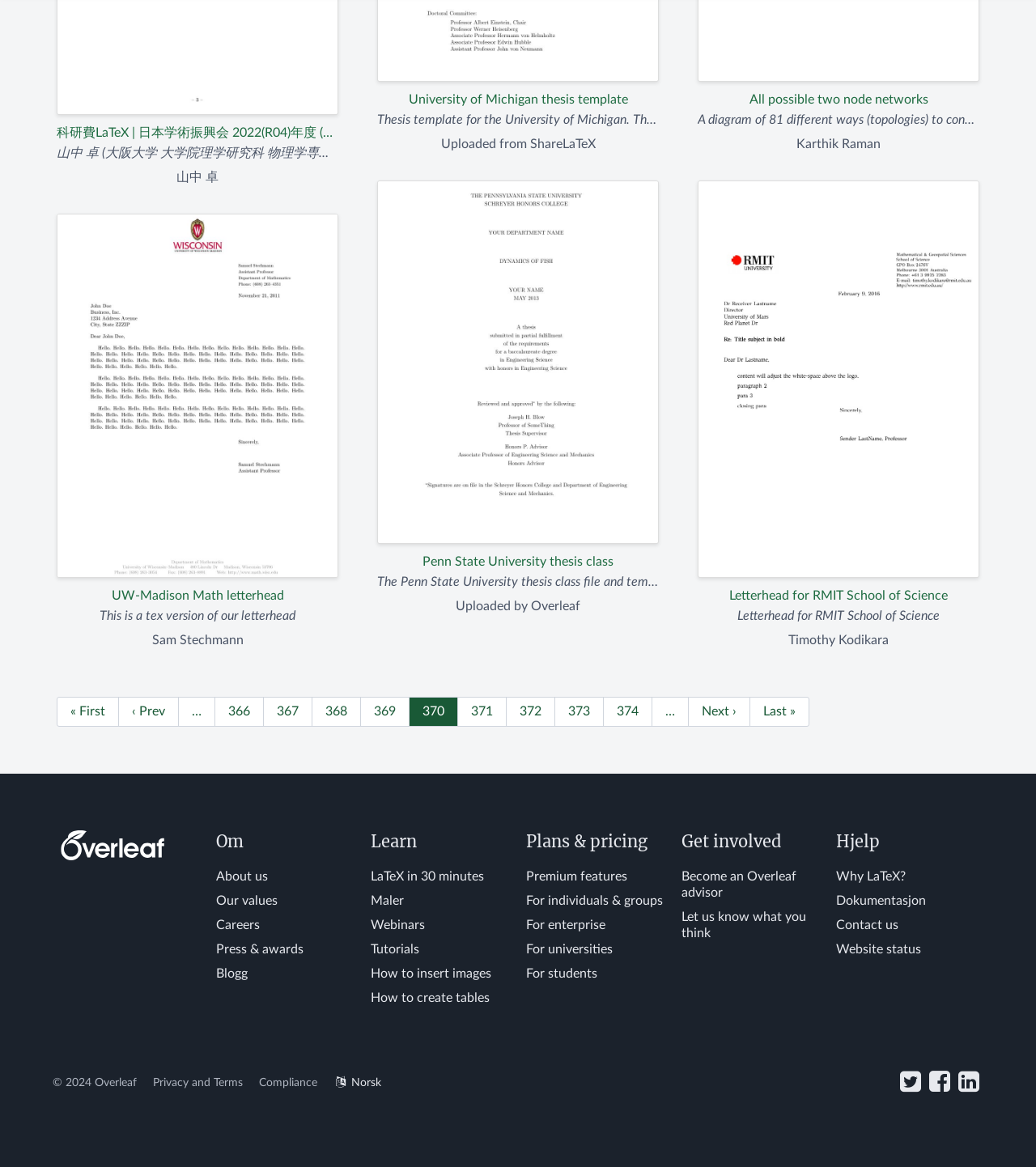Identify the bounding box coordinates of the clickable region to carry out the given instruction: "Select language".

[0.322, 0.923, 0.368, 0.933]